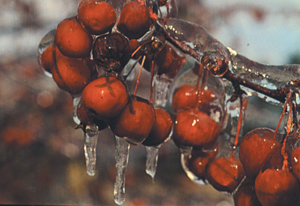Please answer the following question using a single word or phrase: 
What is forming beneath the fruit?

Icicles